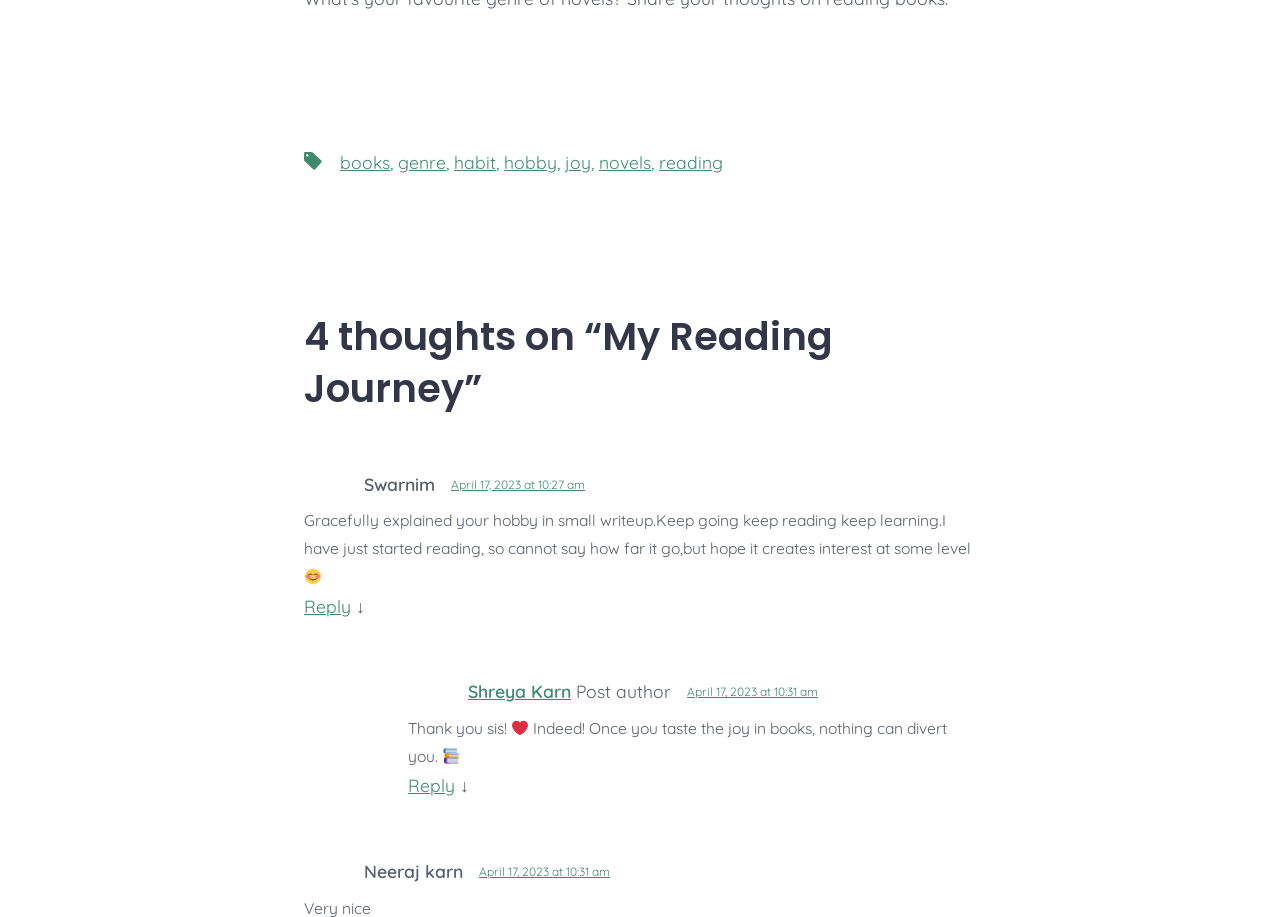What is the date of the first comment?
Look at the screenshot and respond with a single word or phrase.

April 17, 2023